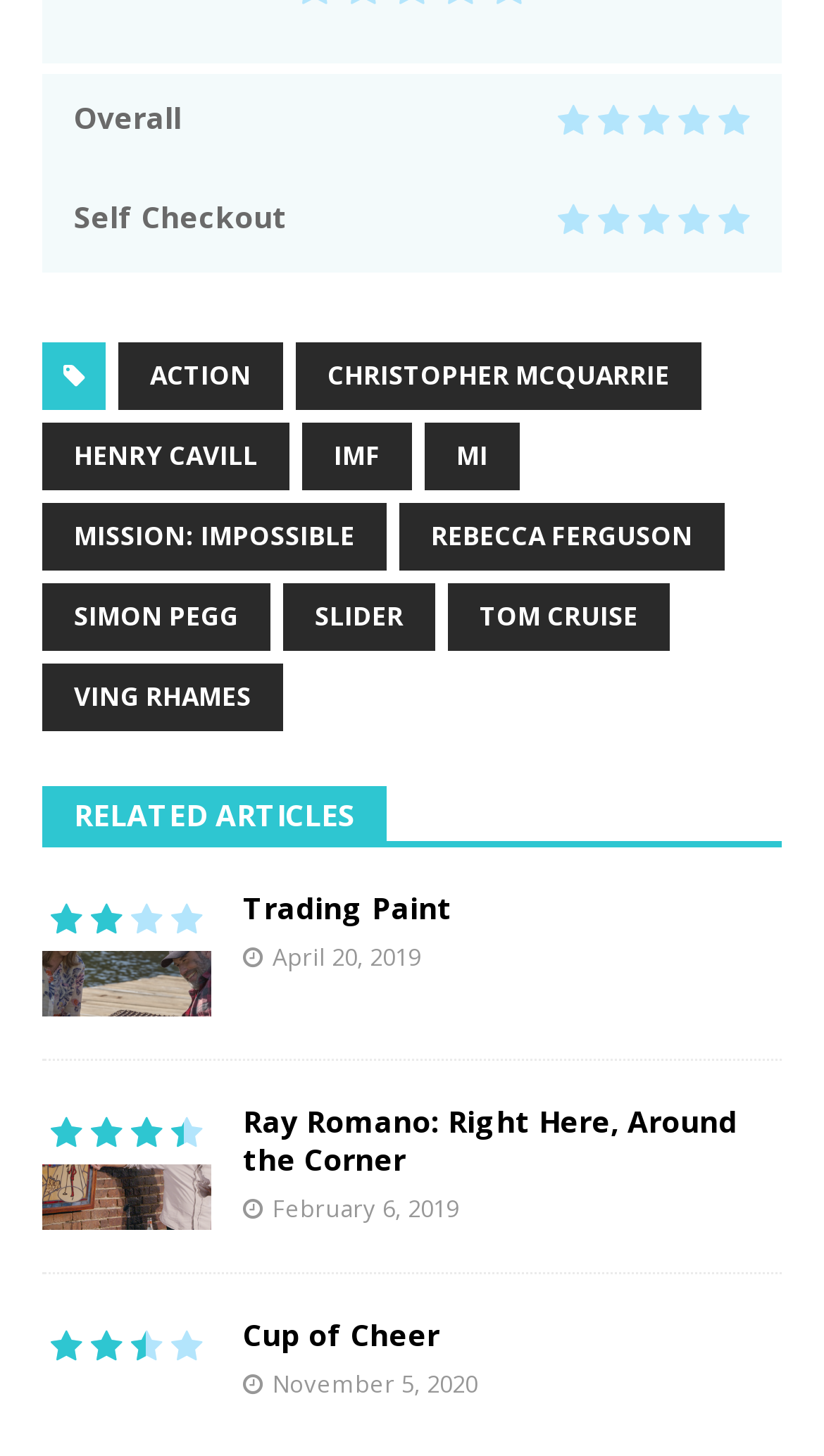Find the bounding box coordinates of the clickable element required to execute the following instruction: "select English language". Provide the coordinates as four float numbers between 0 and 1, i.e., [left, top, right, bottom].

None